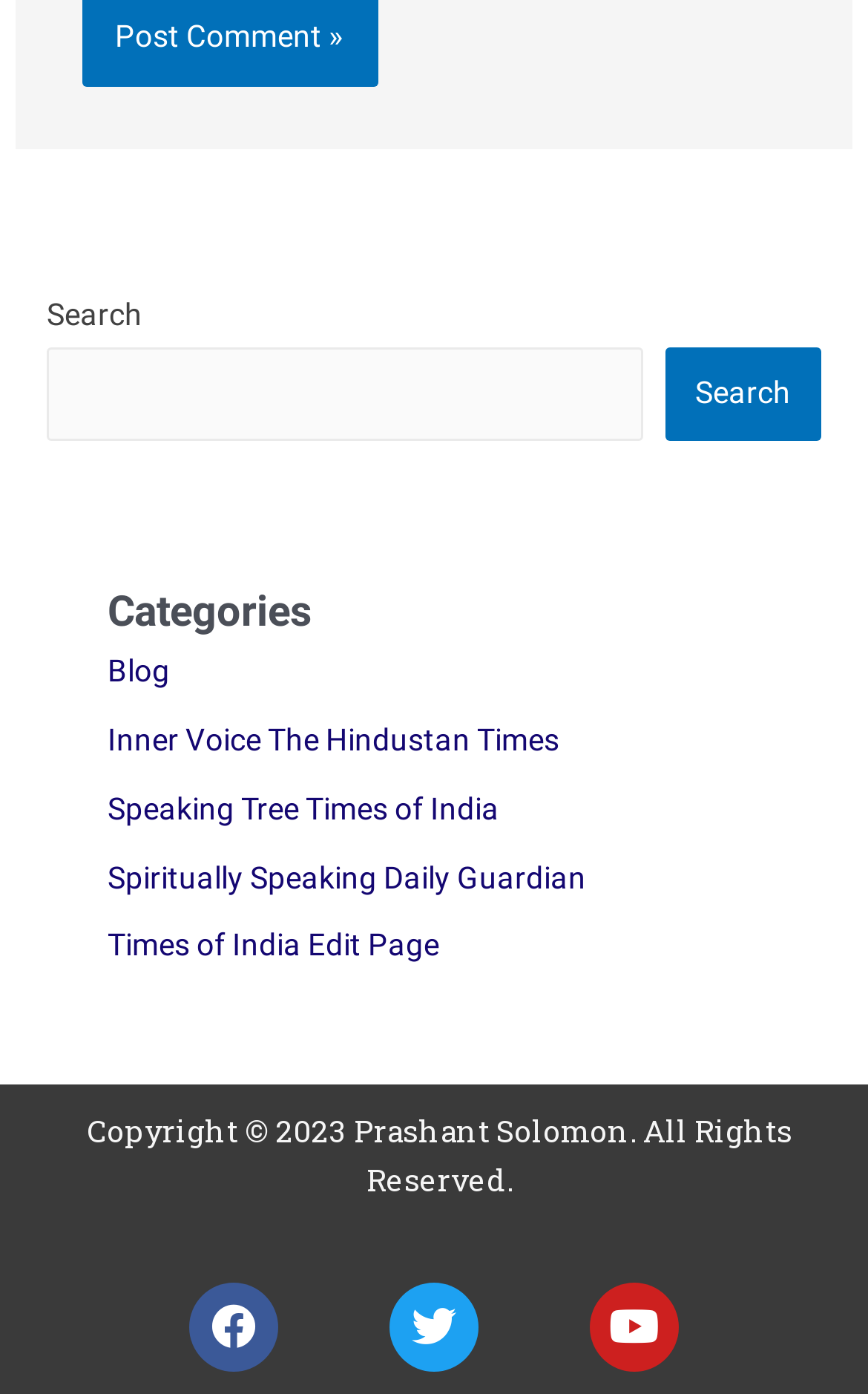Using the given description, provide the bounding box coordinates formatted as (top-left x, top-left y, bottom-right x, bottom-right y), with all values being floating point numbers between 0 and 1. Description: Spiritually Speaking Daily Guardian

[0.124, 0.616, 0.675, 0.642]